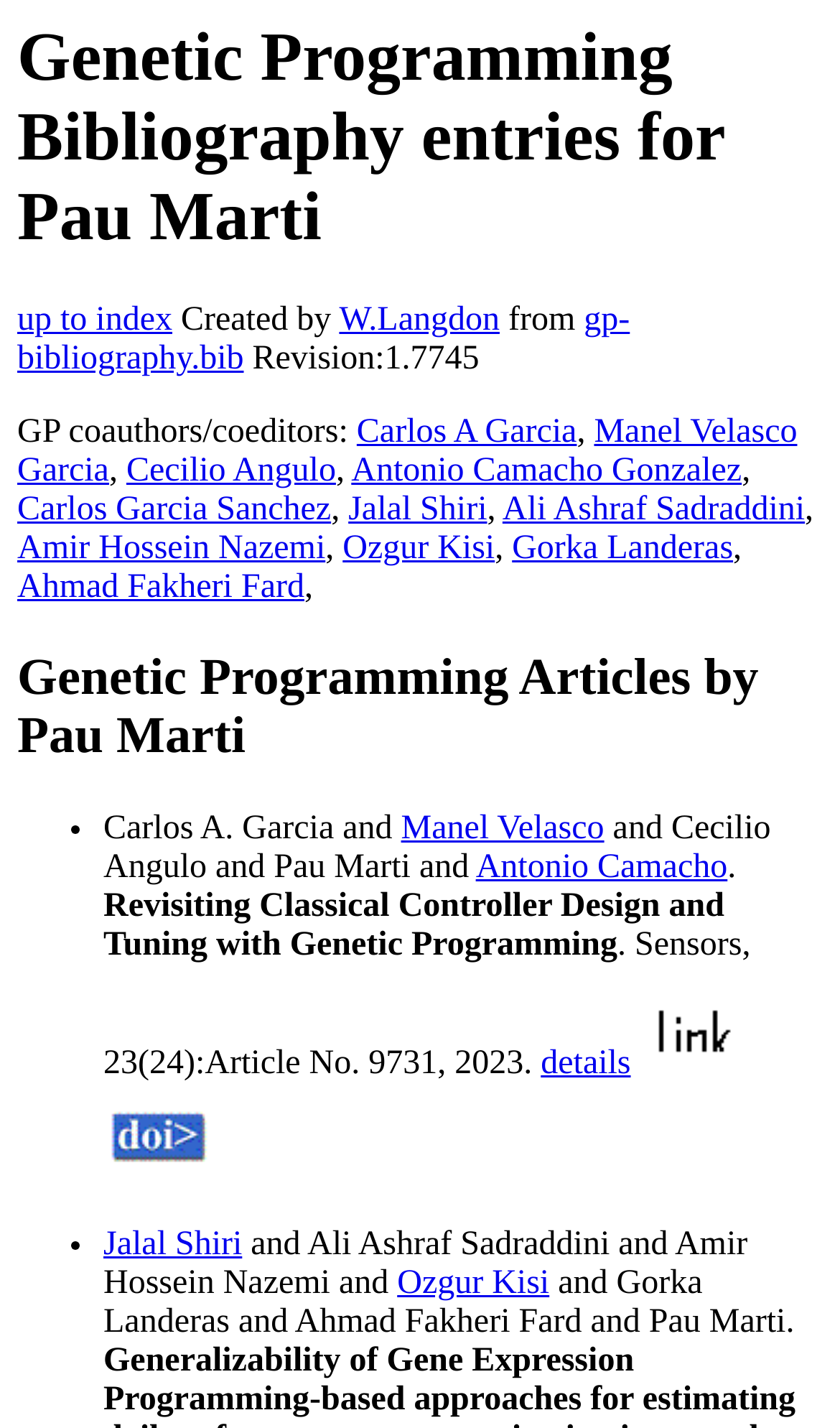Using the provided element description, identify the bounding box coordinates as (top-left x, top-left y, bottom-right x, bottom-right y). Ensure all values are between 0 and 1. Description: Jalal Shiri

[0.415, 0.345, 0.58, 0.37]